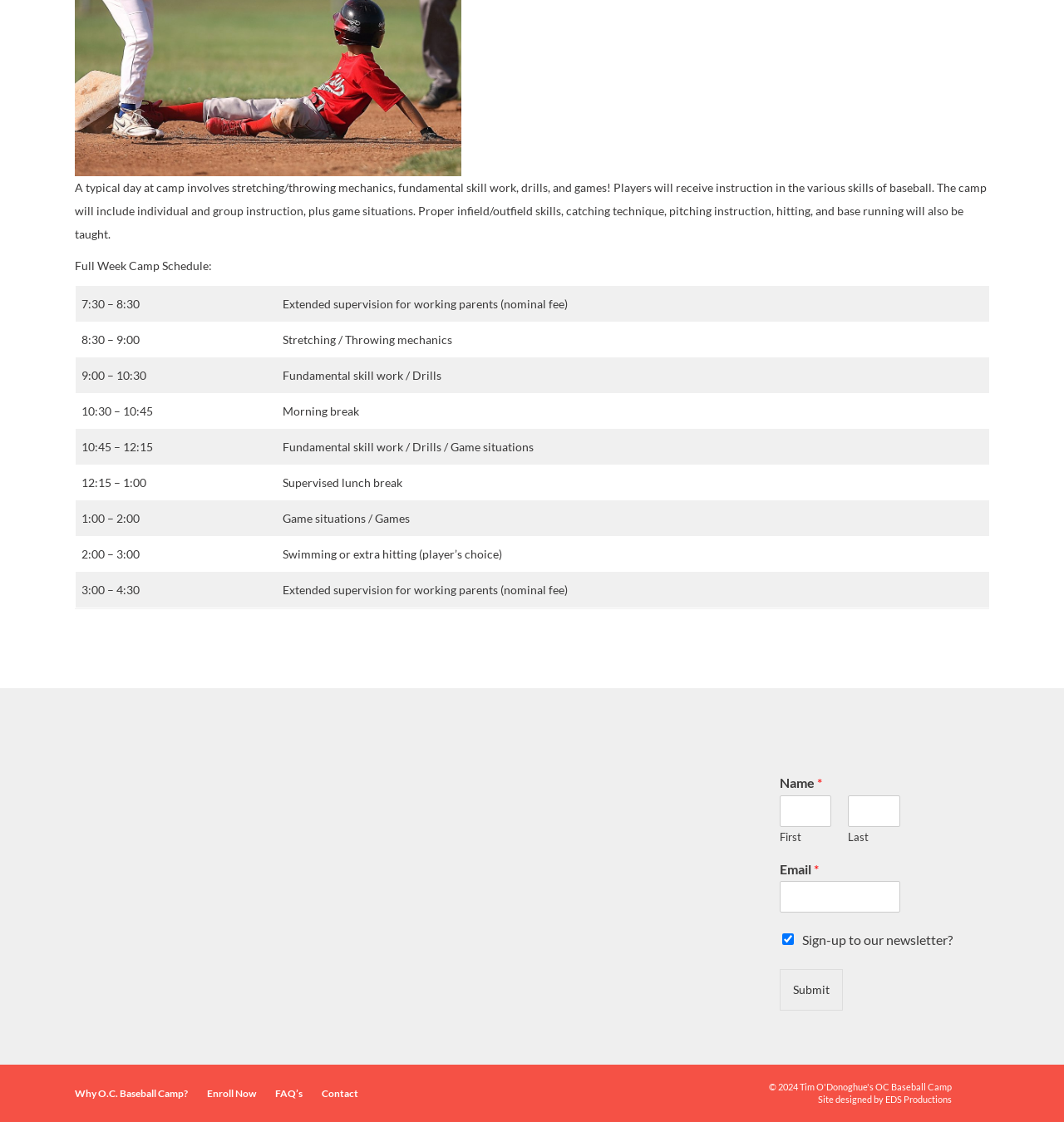Using the given description, provide the bounding box coordinates formatted as (top-left x, top-left y, bottom-right x, bottom-right y), with all values being floating point numbers between 0 and 1. Description: Enroll Now

[0.195, 0.966, 0.241, 0.984]